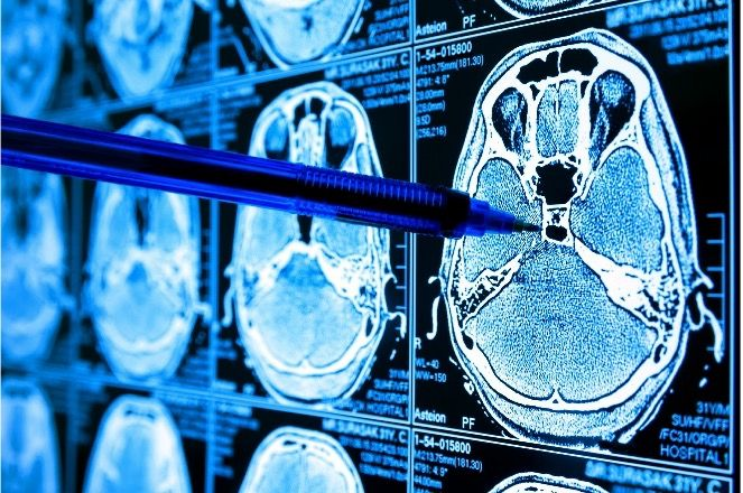Describe the image with as much detail as possible.

The image showcases a close-up view of a series of medical imaging scans, specifically showing axial CT images of the brain. A blue-tinted pen is being pointed at one of the scans, highlighting a specific area of interest. The scans are presented in a grid format, allowing for the examination of various cross-sectional images, which are critical in diagnosing conditions such as tumors or other neurological disorders. This visual representation is particularly relevant to the discussion of advancements in brain cancer research and treatment, as it underscores the importance of precise imaging in ongoing clinical trials and therapeutic assessments.